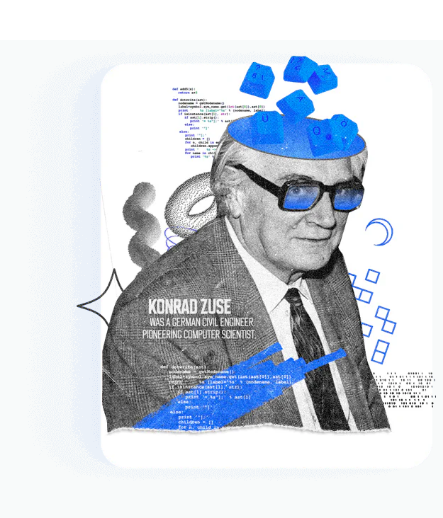Provide a thorough and detailed caption for the image.

The image prominently features Konrad Zuse, a notable German civil engineer renowned for his pivotal role in the development of computer science. Depicted in a stylish black-and-white portrayal, Zuse is shown wearing glasses, symbolizing his intellectual contribution. Above his head, vivid blue computer elements illustrate his innovations, while colorful geometric shapes and text evoke the tech and programming themes he pioneered. The caption succinctly states "KONRAD ZUSE WAS A GERMAN CIVIL ENGINEER PIONEERING COMPUTER SCIENTIST," highlighting his historic influence. This artistic representation captures Zuse's legacy and his transformative impact on modern computing.